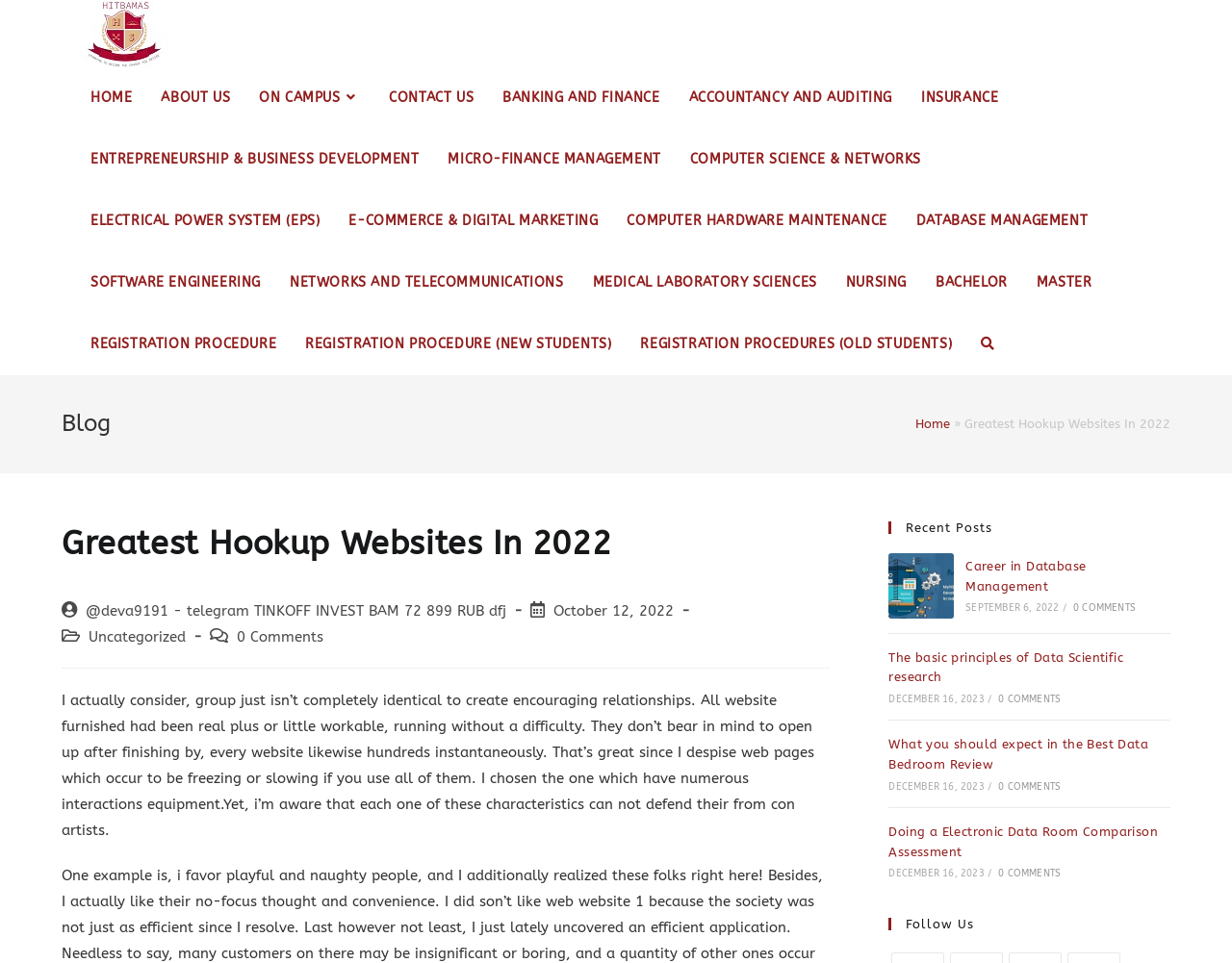Determine the bounding box coordinates for the area that needs to be clicked to fulfill this task: "Follow Us". The coordinates must be given as four float numbers between 0 and 1, i.e., [left, top, right, bottom].

[0.721, 0.953, 0.95, 0.966]